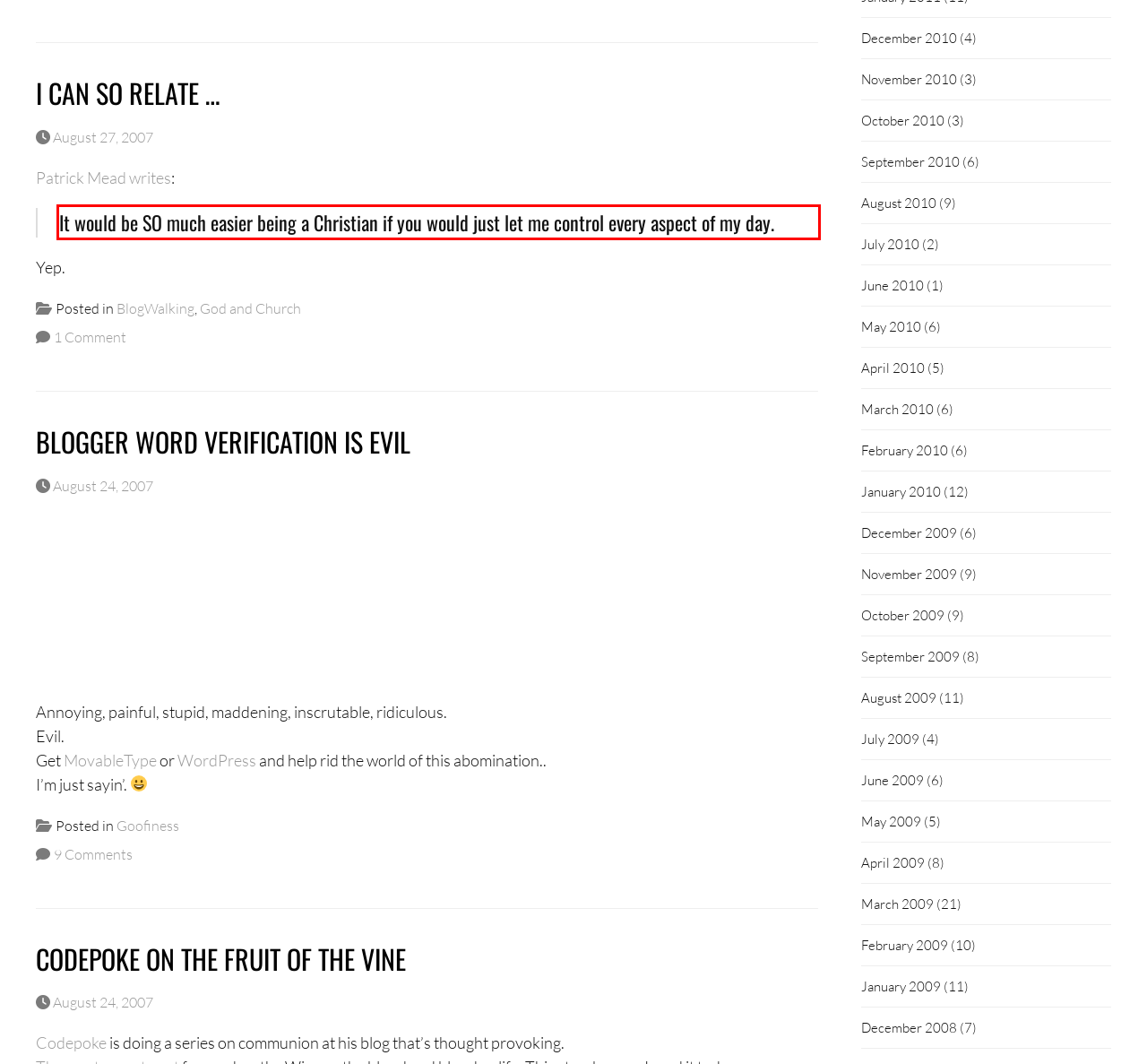Given a screenshot of a webpage containing a red rectangle bounding box, extract and provide the text content found within the red bounding box.

It would be SO much easier being a Christian if you would just let me control every aspect of my day.